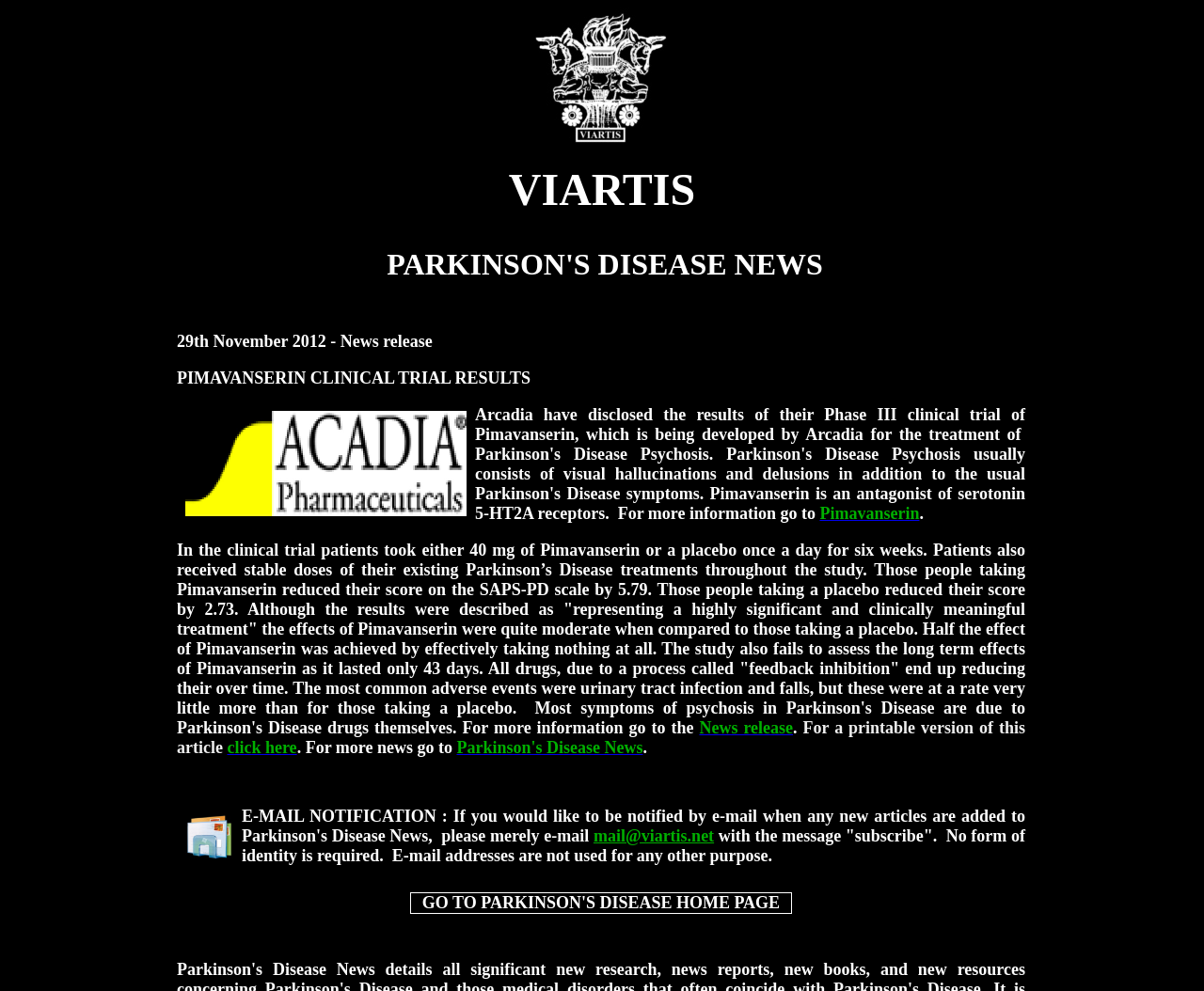Given the description: "Pimavanserin", determine the bounding box coordinates of the UI element. The coordinates should be formatted as four float numbers between 0 and 1, [left, top, right, bottom].

[0.681, 0.509, 0.764, 0.528]